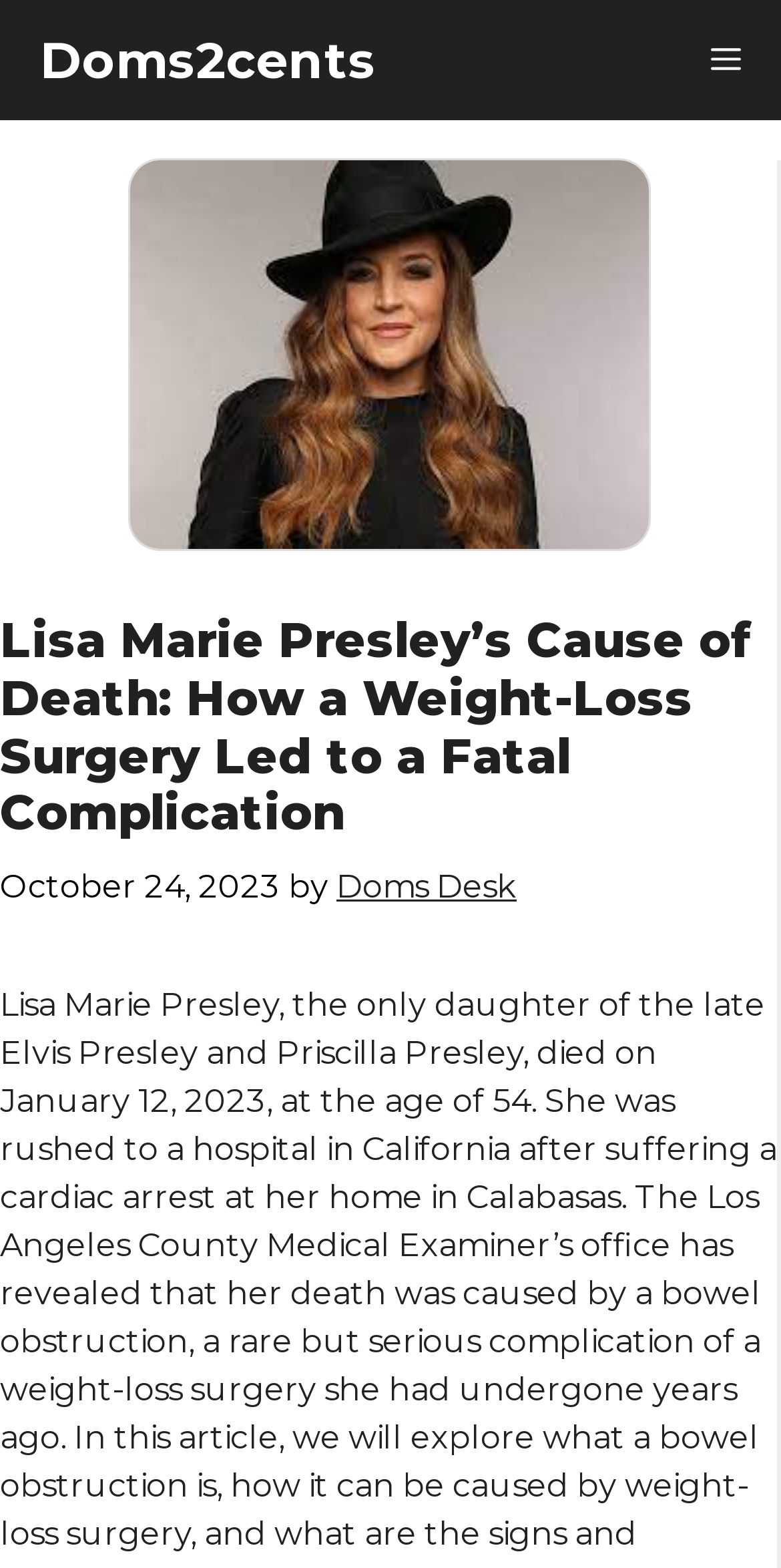Give a short answer using one word or phrase for the question:
Is the menu button expanded?

False